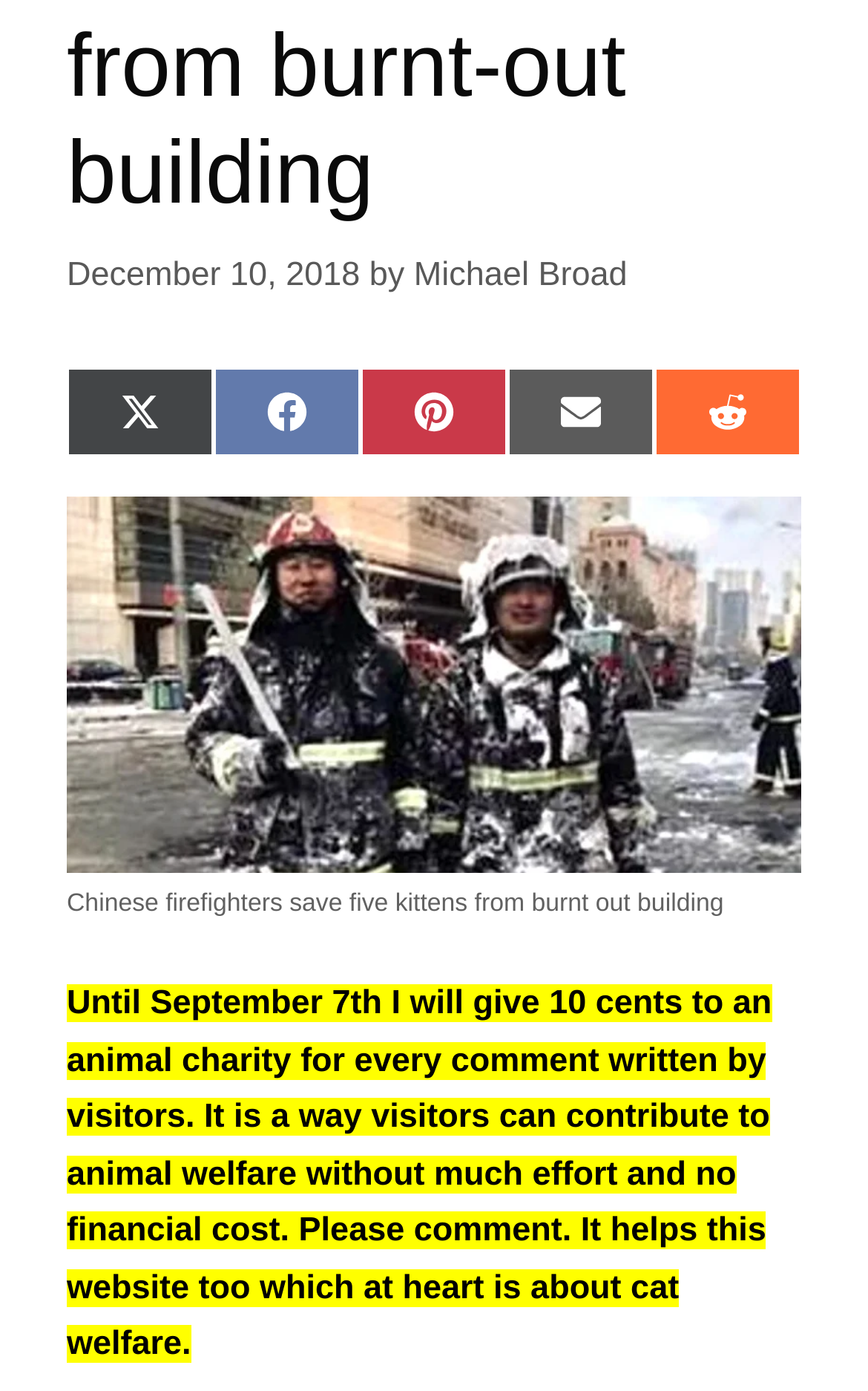Locate the bounding box of the UI element defined by this description: "Reject all". The coordinates should be given as four float numbers between 0 and 1, formatted as [left, top, right, bottom].

None